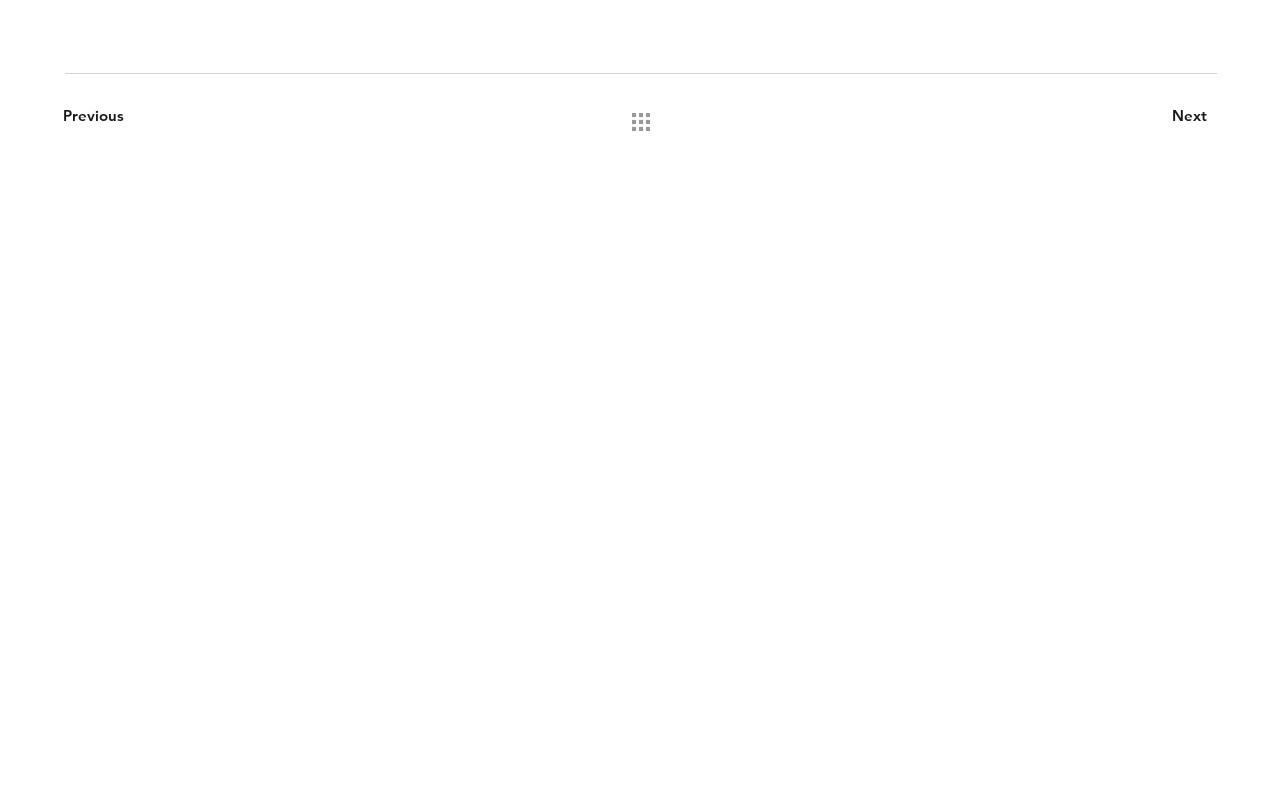How many offices does ARCKEO have?
Refer to the image and provide a one-word or short phrase answer.

3